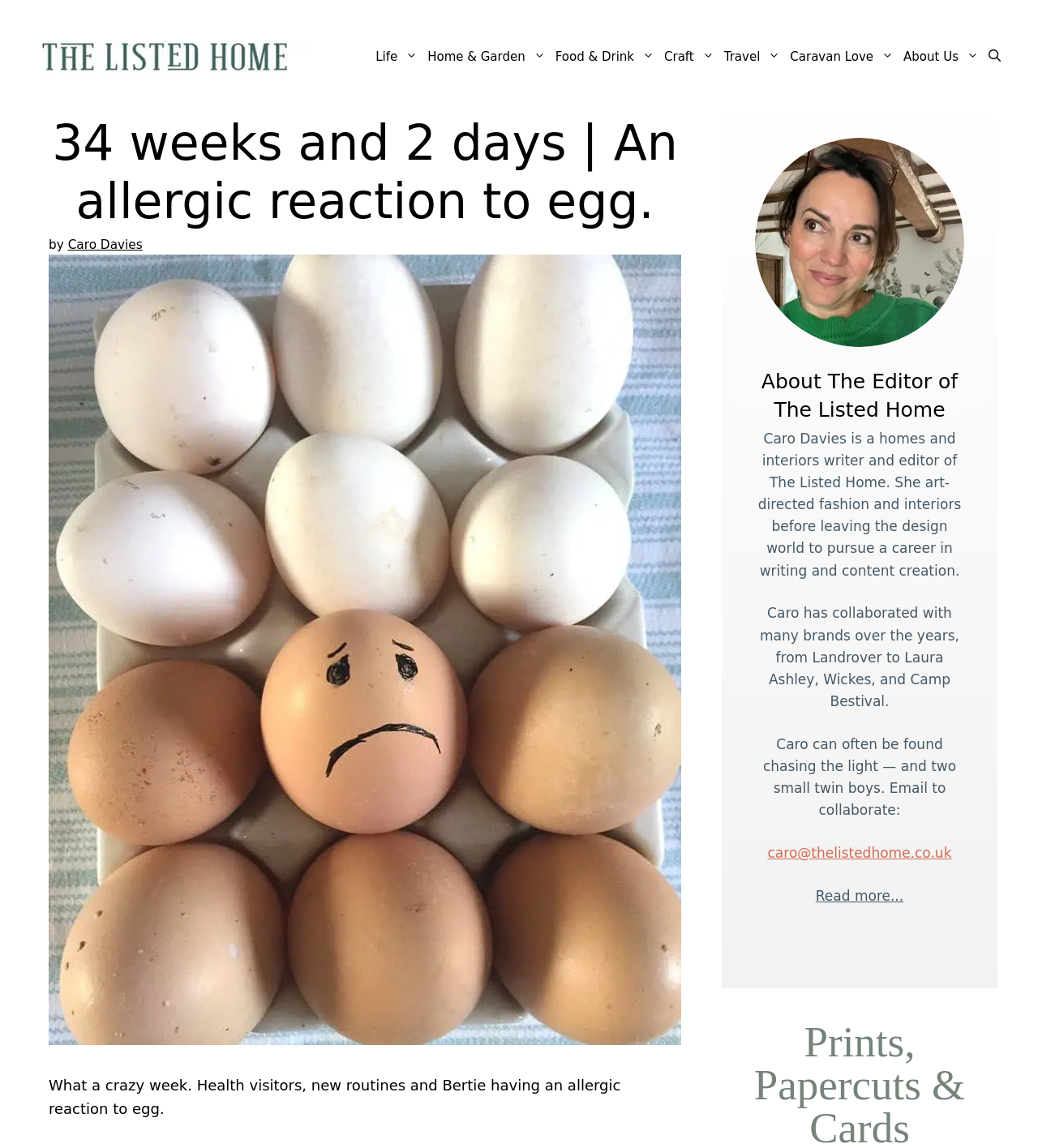Identify and provide the text of the main header on the webpage.

34 weeks and 2 days | An allergic reaction to egg.